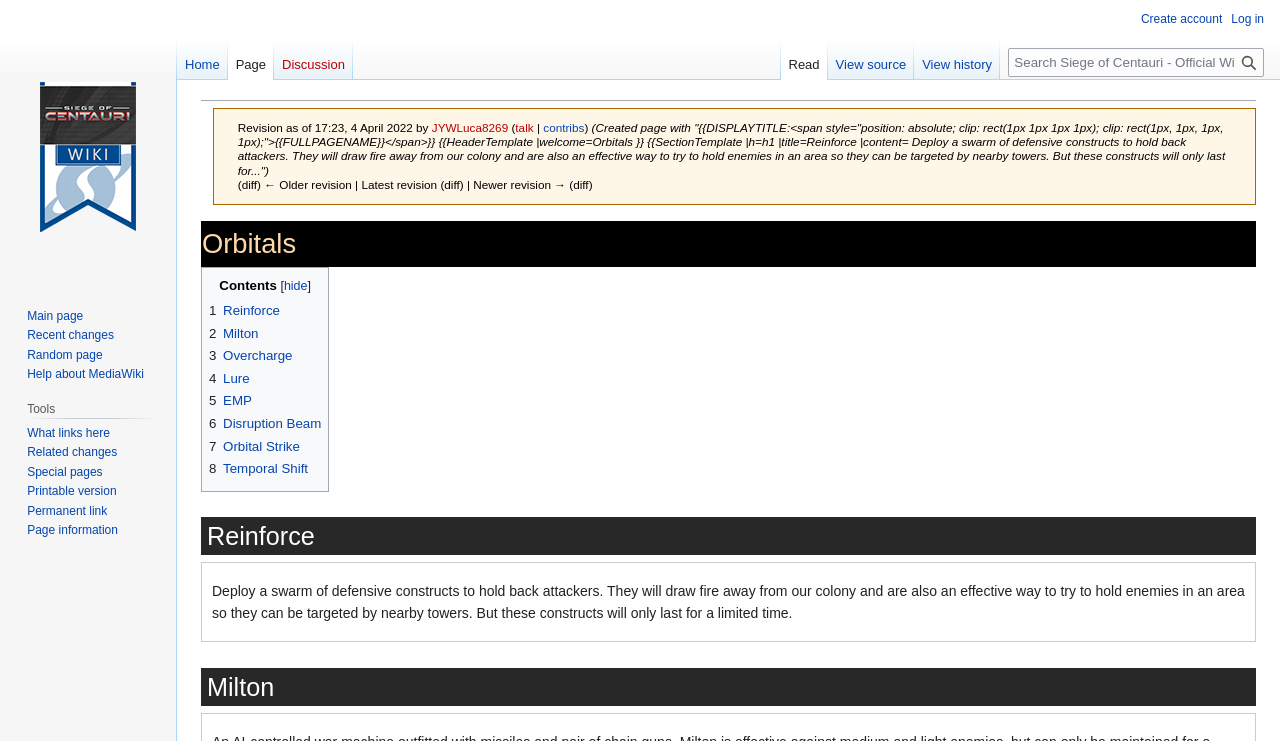How many navigation sections are on the page?
Provide an in-depth answer to the question, covering all aspects.

There are 5 navigation sections on the page, which are 'Personal tools', 'Namespaces', 'Views', 'Navigation', and 'Tools'.